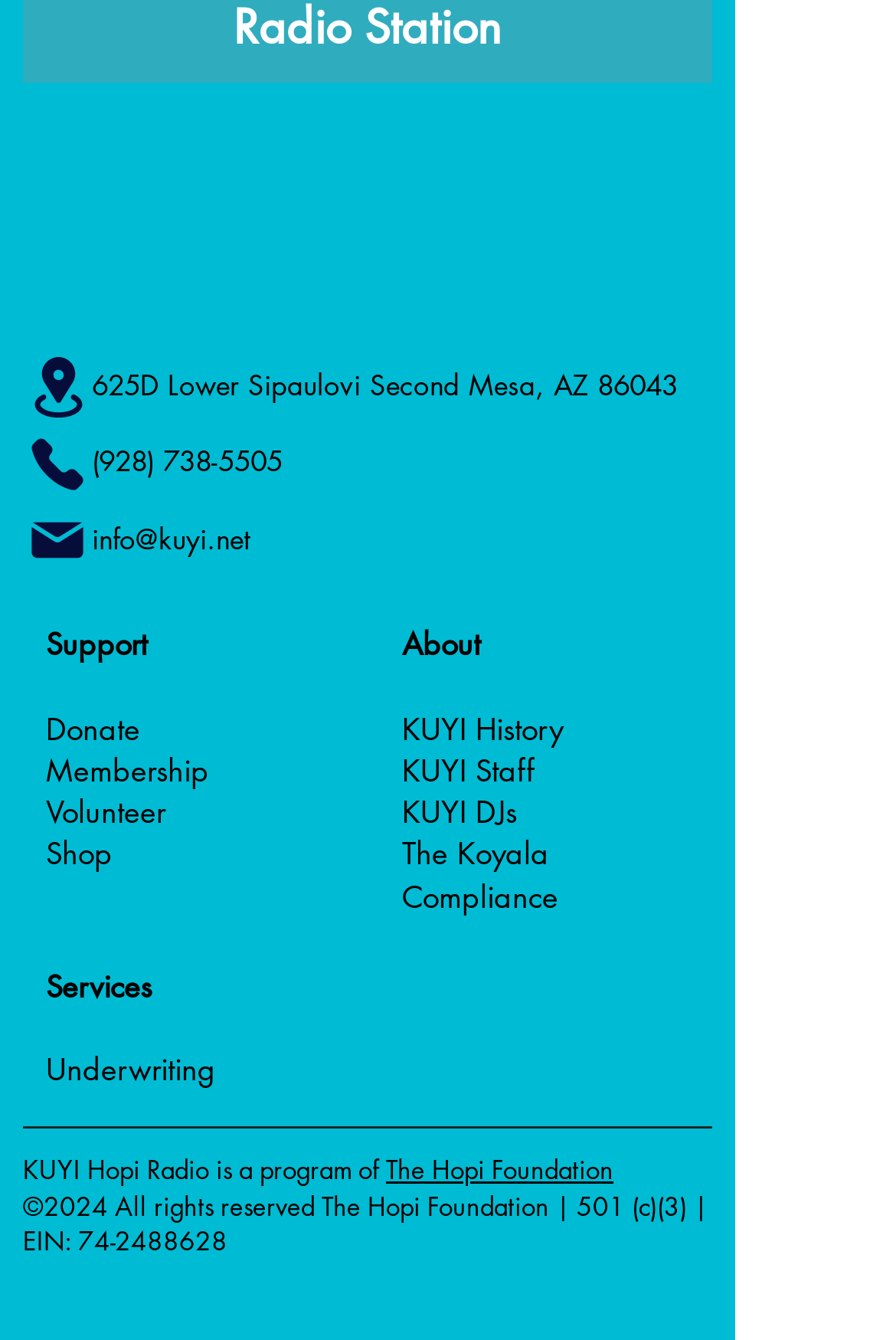How many links are there under the 'About' section?
Answer briefly with a single word or phrase based on the image.

5